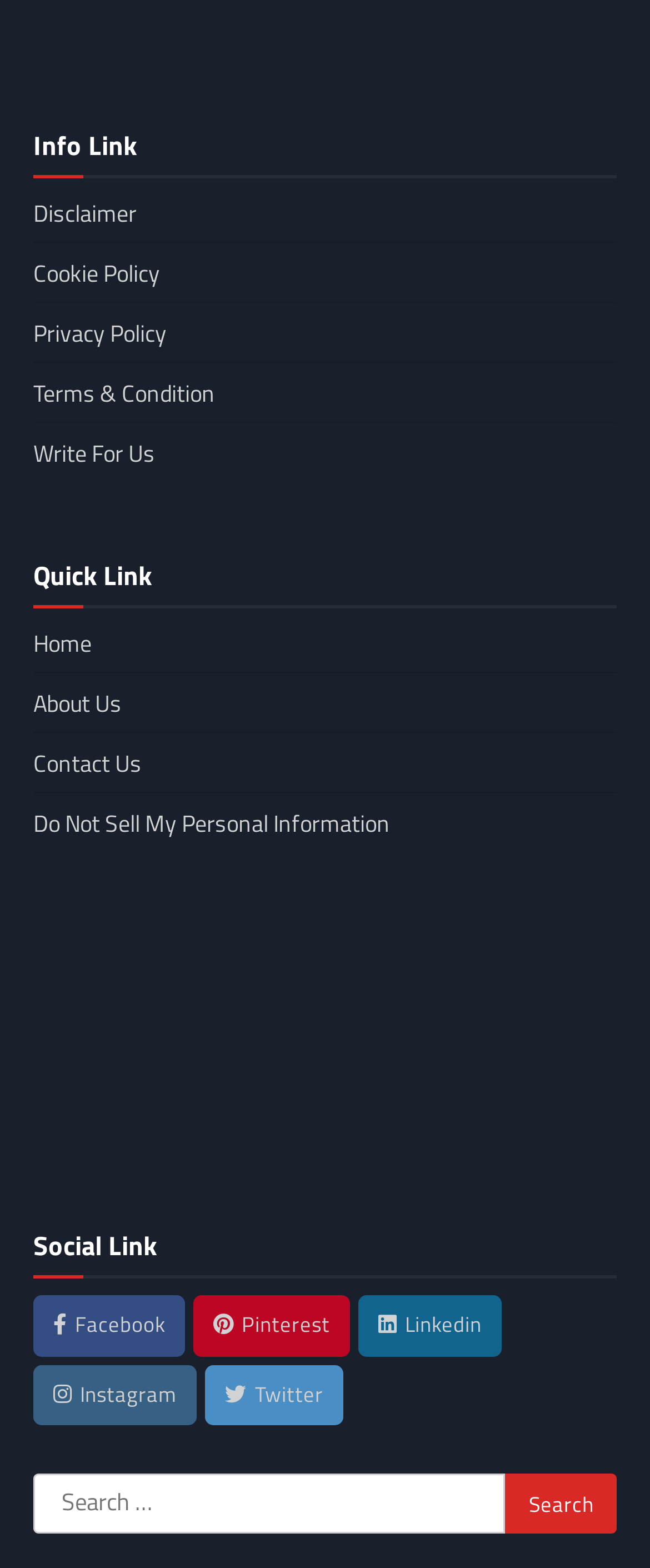Determine the bounding box coordinates of the section to be clicked to follow the instruction: "go to about us page". The coordinates should be given as four float numbers between 0 and 1, formatted as [left, top, right, bottom].

None